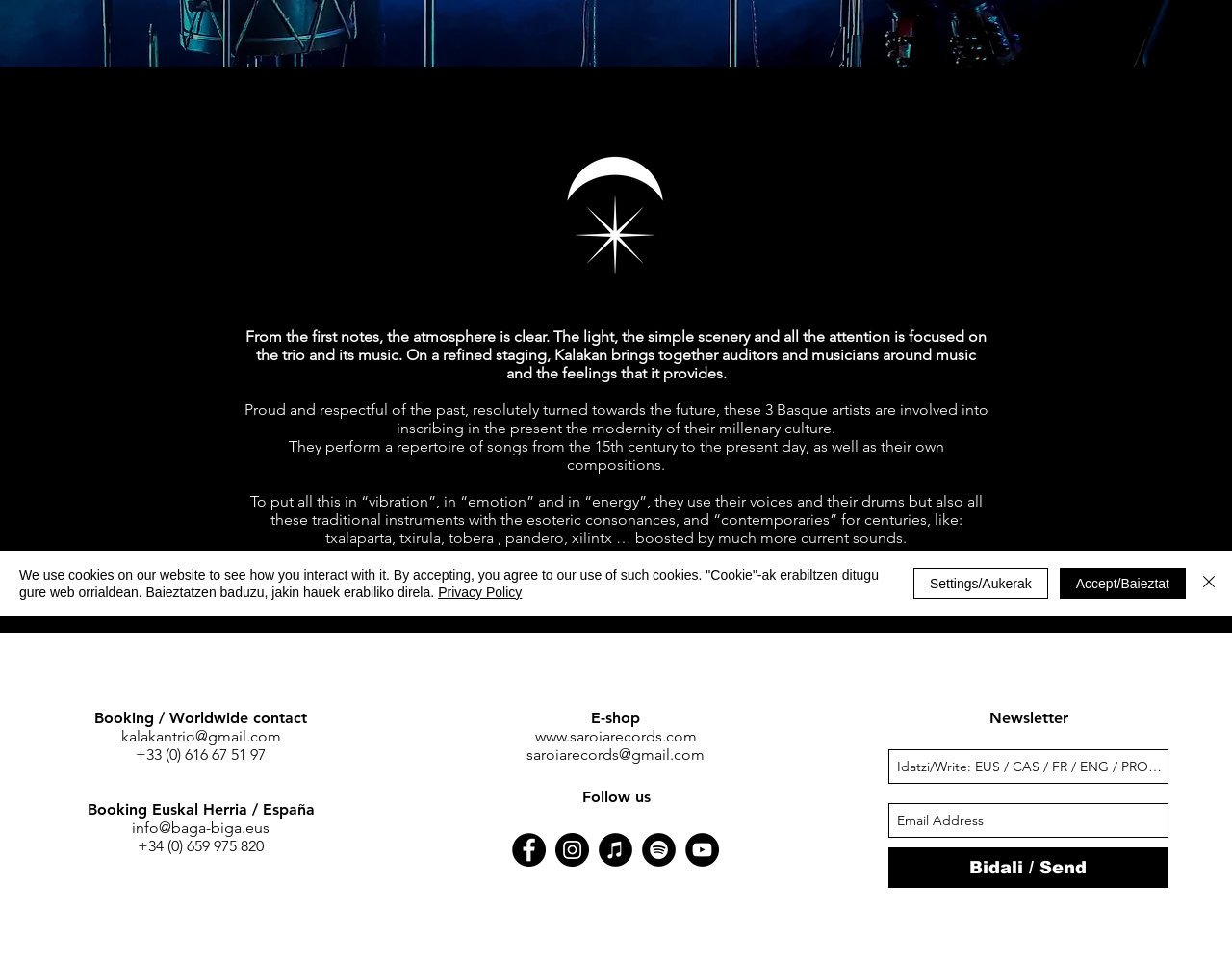Find the bounding box of the UI element described as follows: "Privacy Policy".

[0.356, 0.607, 0.424, 0.623]